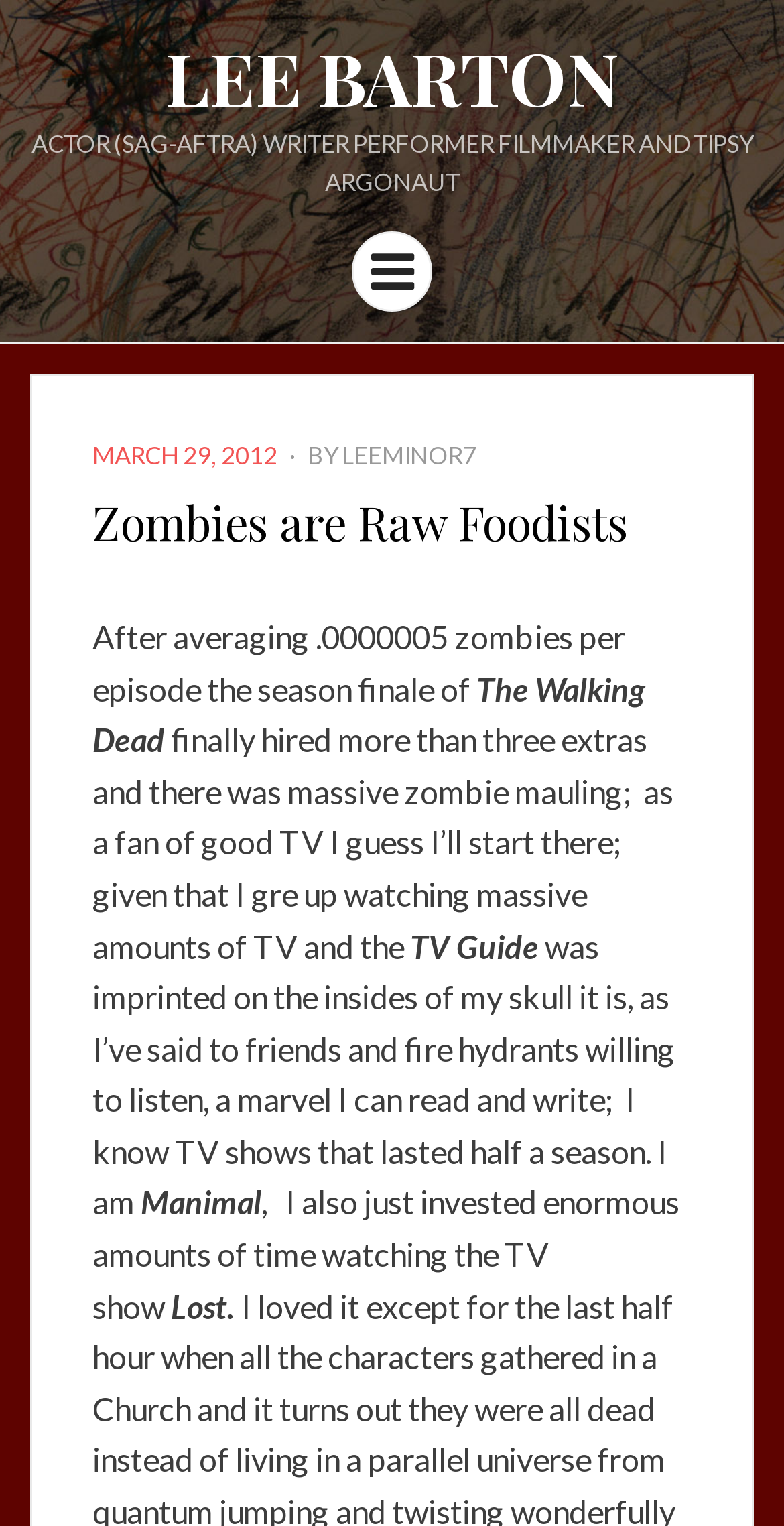Give a comprehensive overview of the webpage, including key elements.

The webpage appears to be a personal blog or article written by Lee Barton, an actor, writer, performer, filmmaker, and tipsy argonaut. At the top of the page, there is a heading with the author's name "LEE BARTON" in a prominent font size. Below the author's name, there is a subheading that describes the author's profession.

On the top right side of the page, there is a menu icon represented by three horizontal lines. When clicked, it reveals a dropdown menu with links to other sections of the website.

The main content of the page is a blog post titled "Zombies are Raw Foodists". The post starts with a brief introduction, followed by a paragraph discussing the author's experience with TV shows, specifically The Walking Dead. The text is divided into several sections, with each section discussing a different aspect of the author's experience with TV shows.

Throughout the post, there are mentions of other TV shows, such as Manimal and Lost. The text is written in a casual, conversational tone, with the author sharing their personal opinions and experiences.

There are no images on the page, but the text is well-organized and easy to read. The use of headings and subheadings helps to break up the content and make it more scannable. Overall, the webpage appears to be a personal blog or article written by Lee Barton, sharing their thoughts and experiences with TV shows.